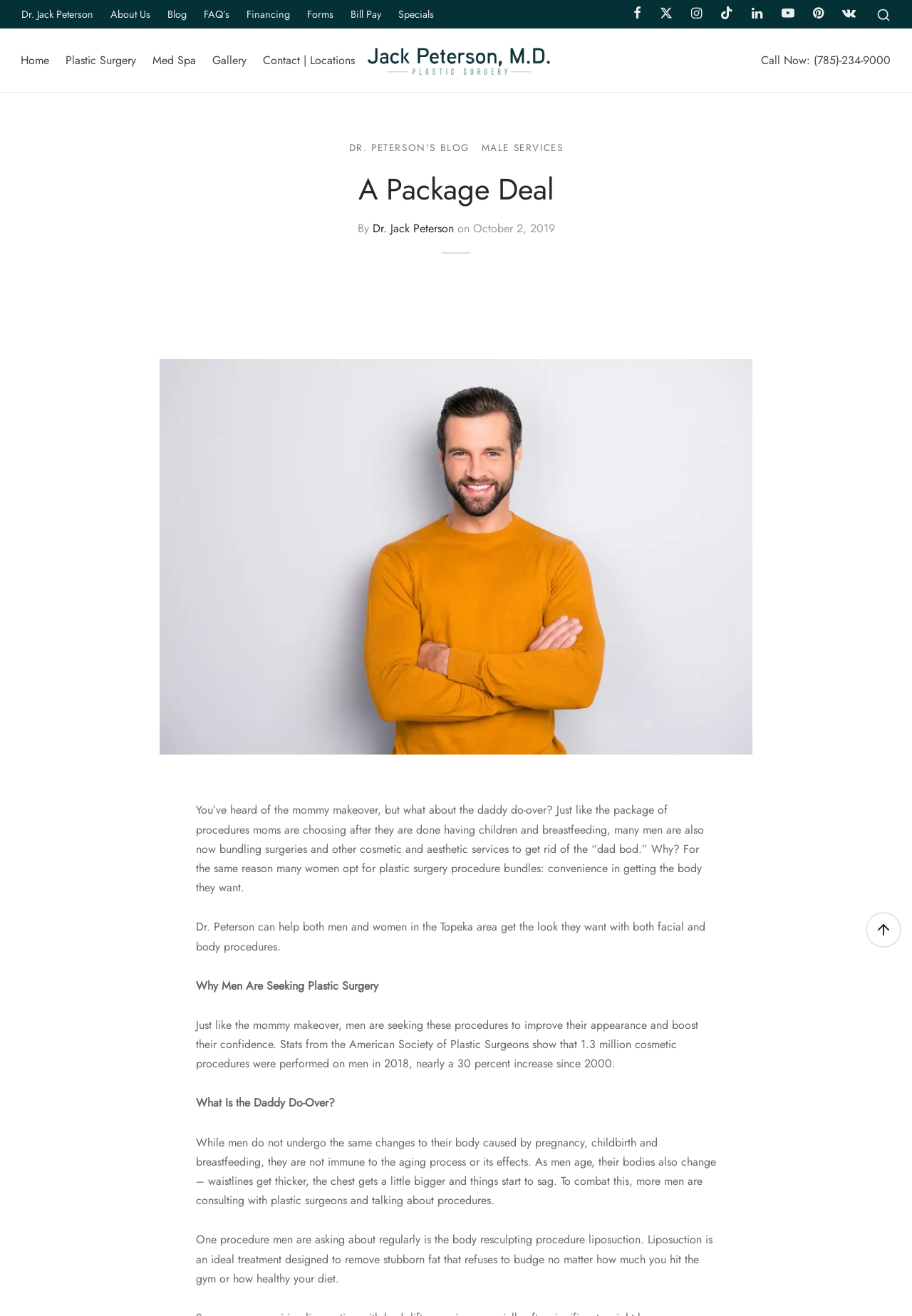What is one procedure men are asking about regularly?
Please provide a single word or phrase based on the screenshot.

Liposuction